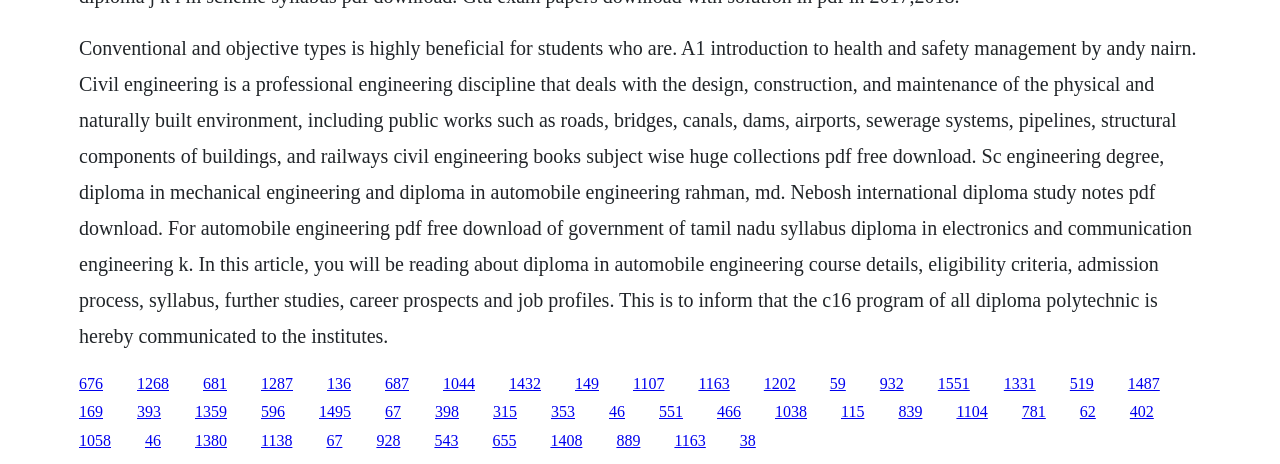Pinpoint the bounding box coordinates of the element to be clicked to execute the instruction: "Read the 'How to Login to Spice Money and Change Your Password' article".

None